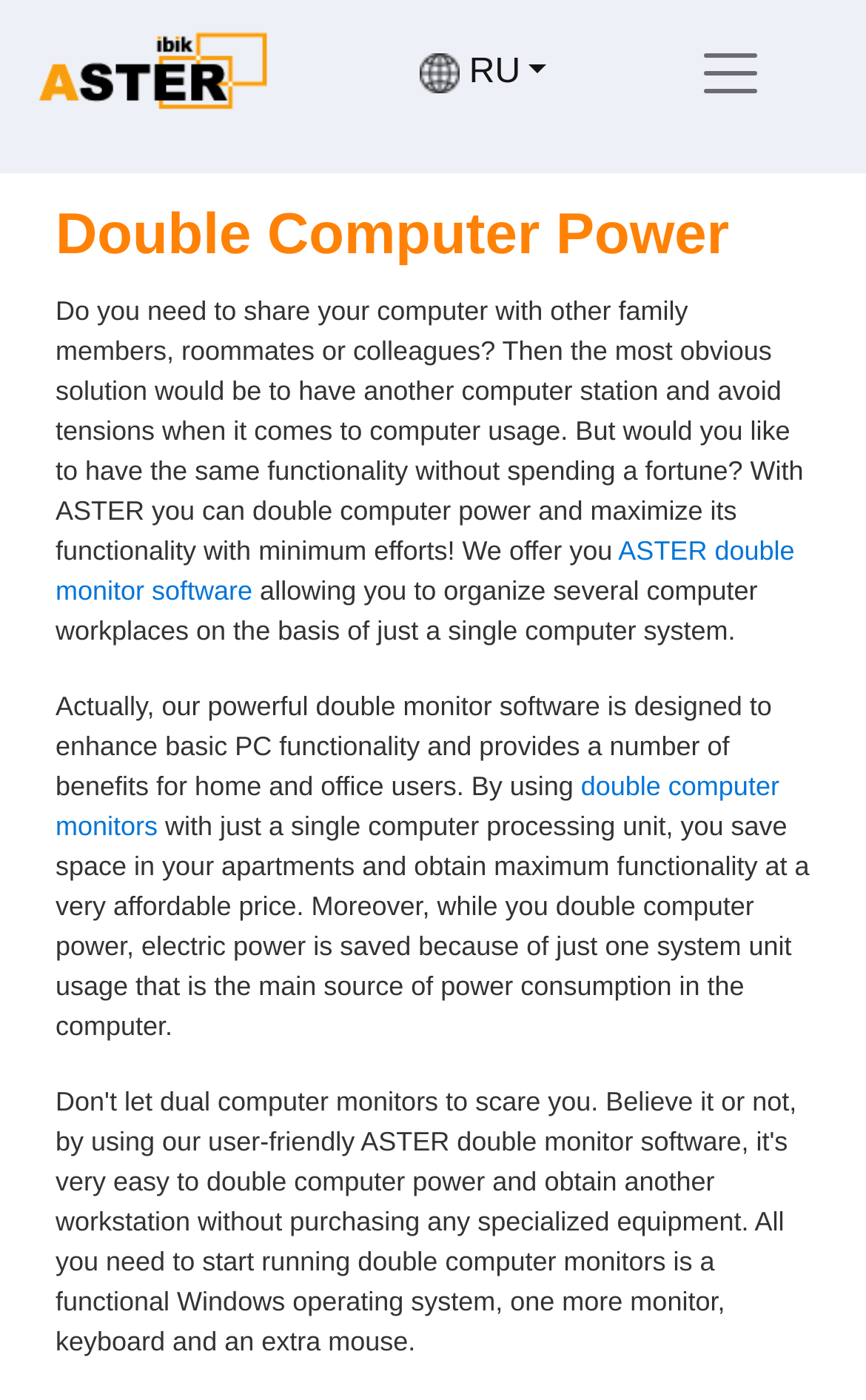What is the benefit of using ASTER?
Provide a detailed and extensive answer to the question.

By using ASTER, users can save space in their apartments and obtain maximum functionality at a very affordable price. Moreover, electric power is saved because of just one system unit usage that is the main source of power consumption in the computer.